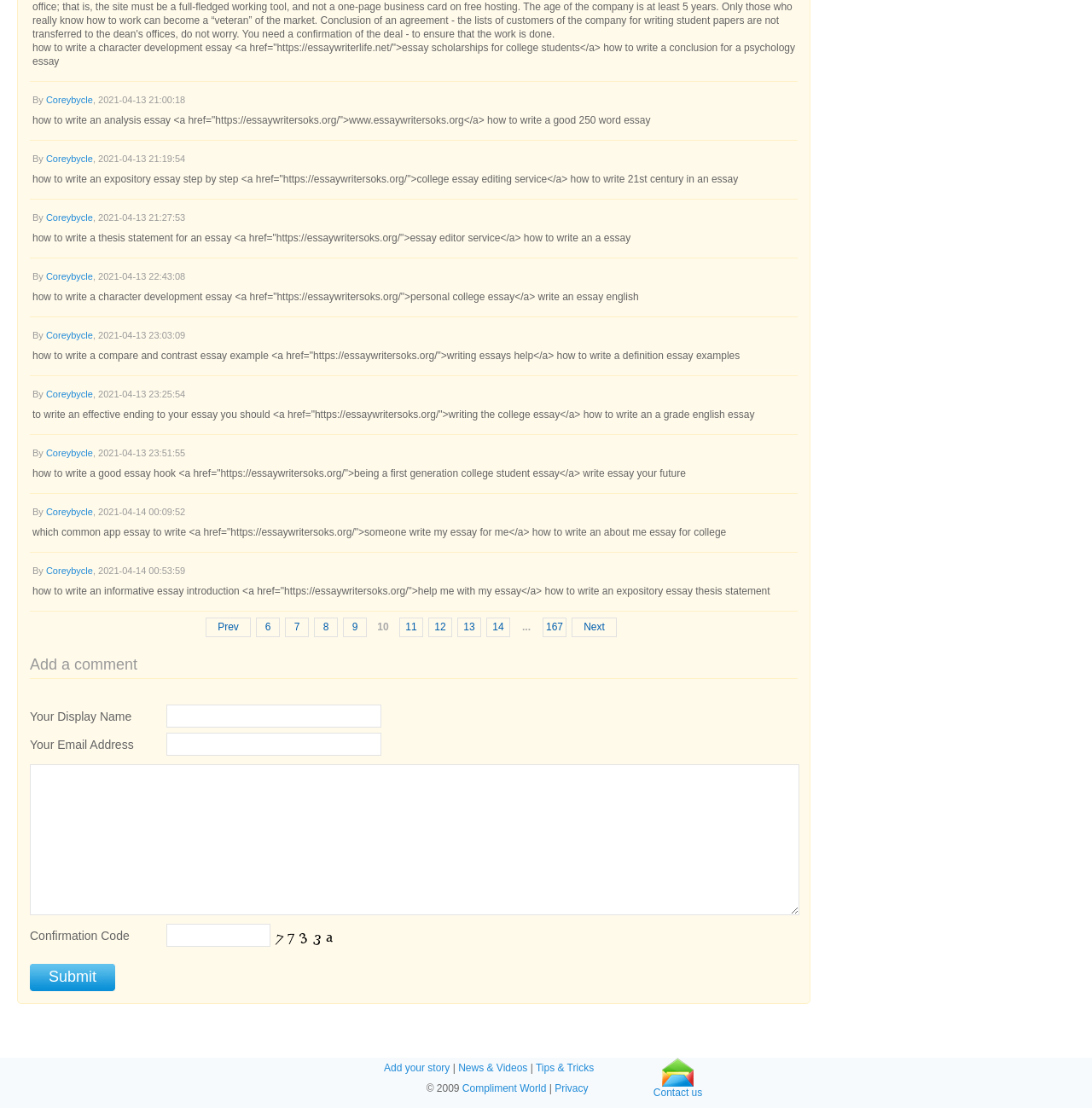Can you determine the bounding box coordinates of the area that needs to be clicked to fulfill the following instruction: "Click on the 'Prev' link"?

[0.188, 0.557, 0.23, 0.575]